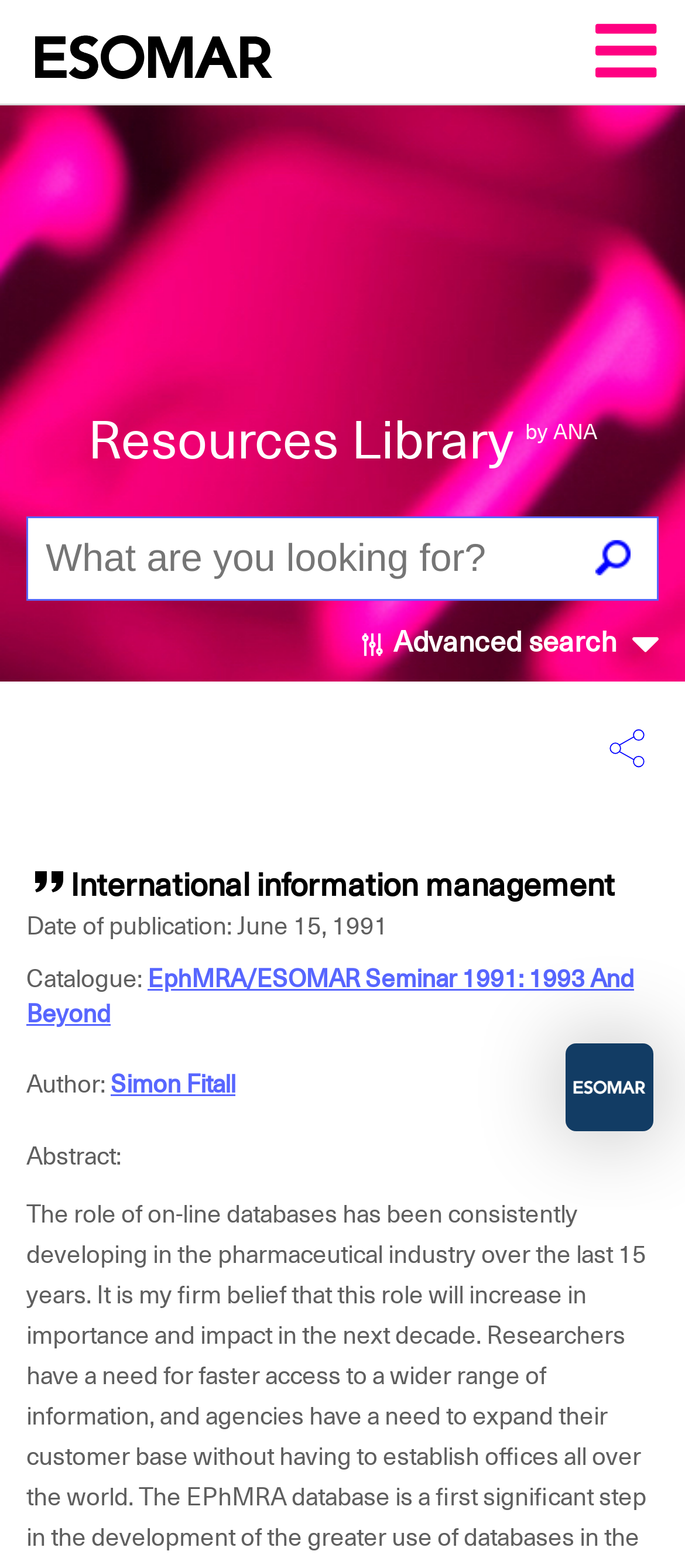By analyzing the image, answer the following question with a detailed response: What is the name of the library?

The name of the library can be found in the heading element with the text 'Resources Library by ANA' located at the top of the webpage.